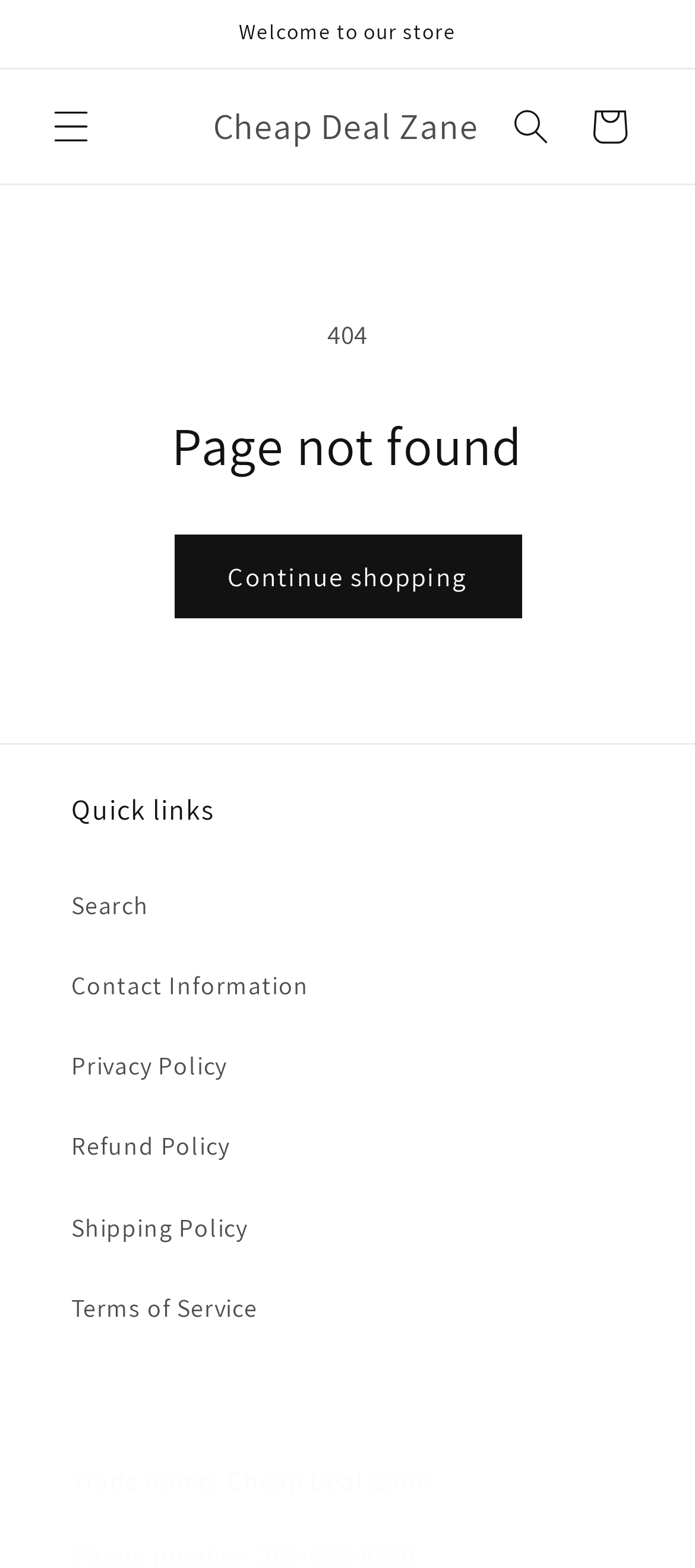Please answer the following query using a single word or phrase: 
What is the error code displayed on the page?

404